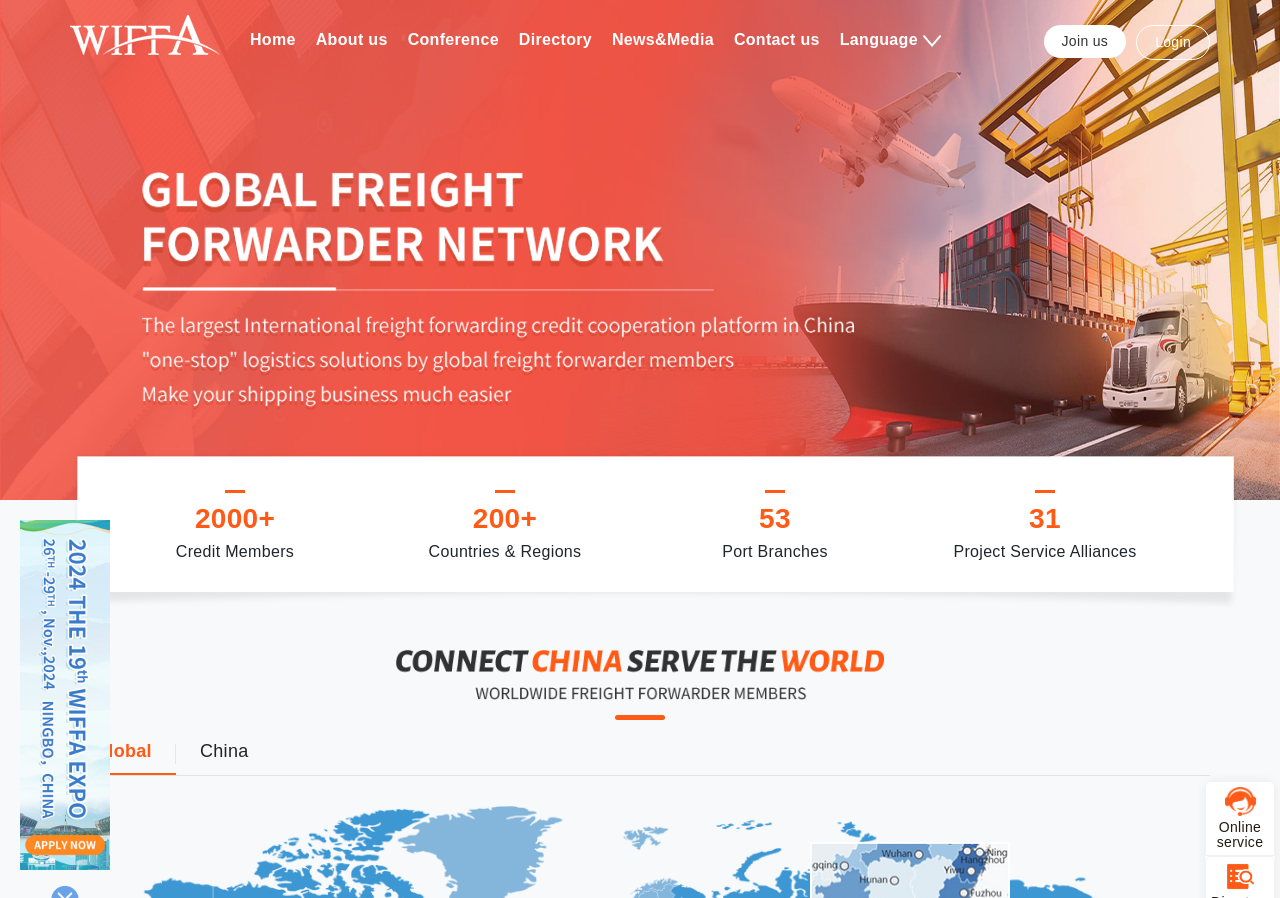Please identify the coordinates of the bounding box that should be clicked to fulfill this instruction: "Join the credit cooperation platform".

[0.815, 0.028, 0.88, 0.065]